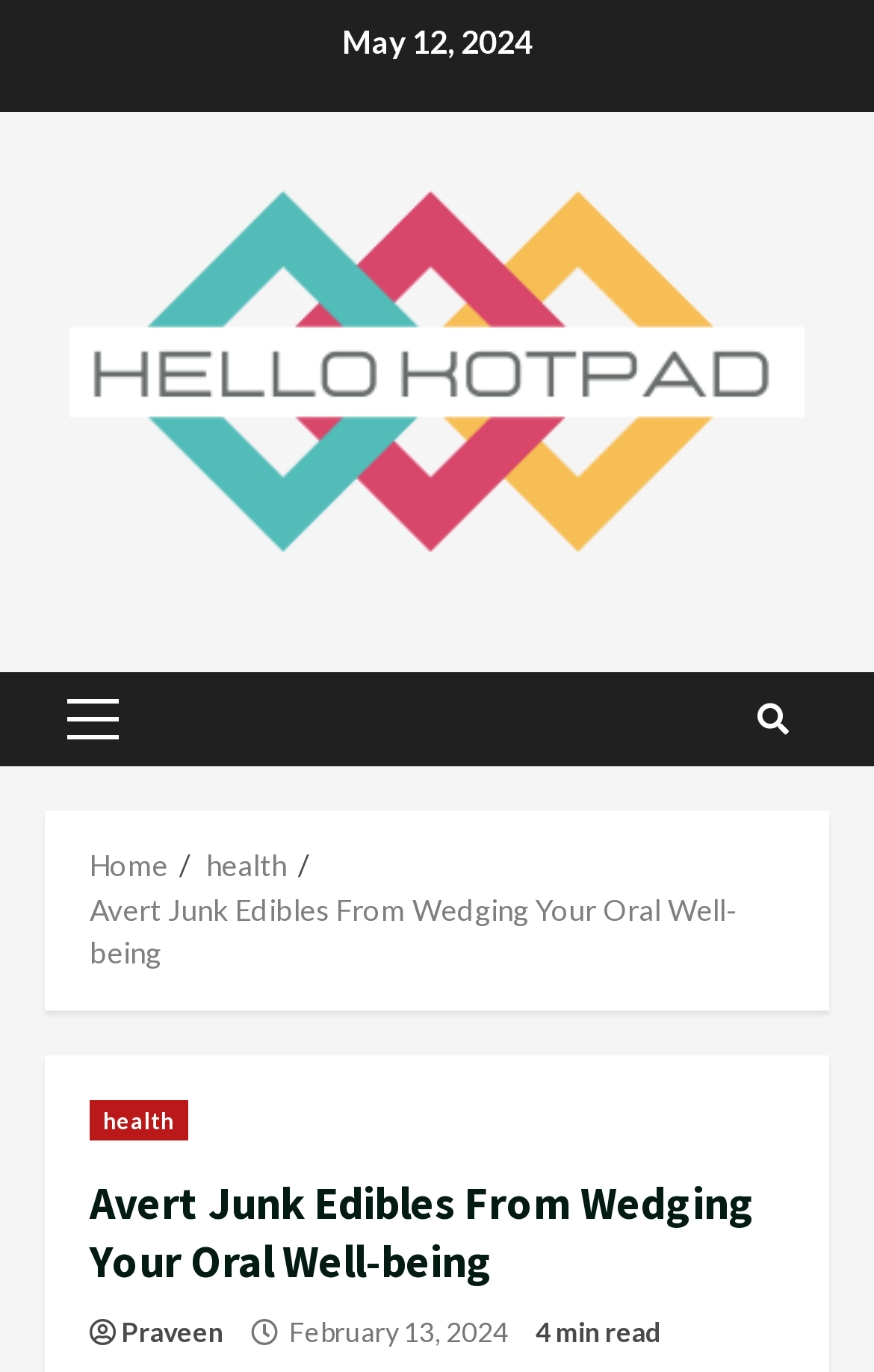Determine the webpage's heading and output its text content.

Avert Junk Edibles From Wedging Your Oral Well-being